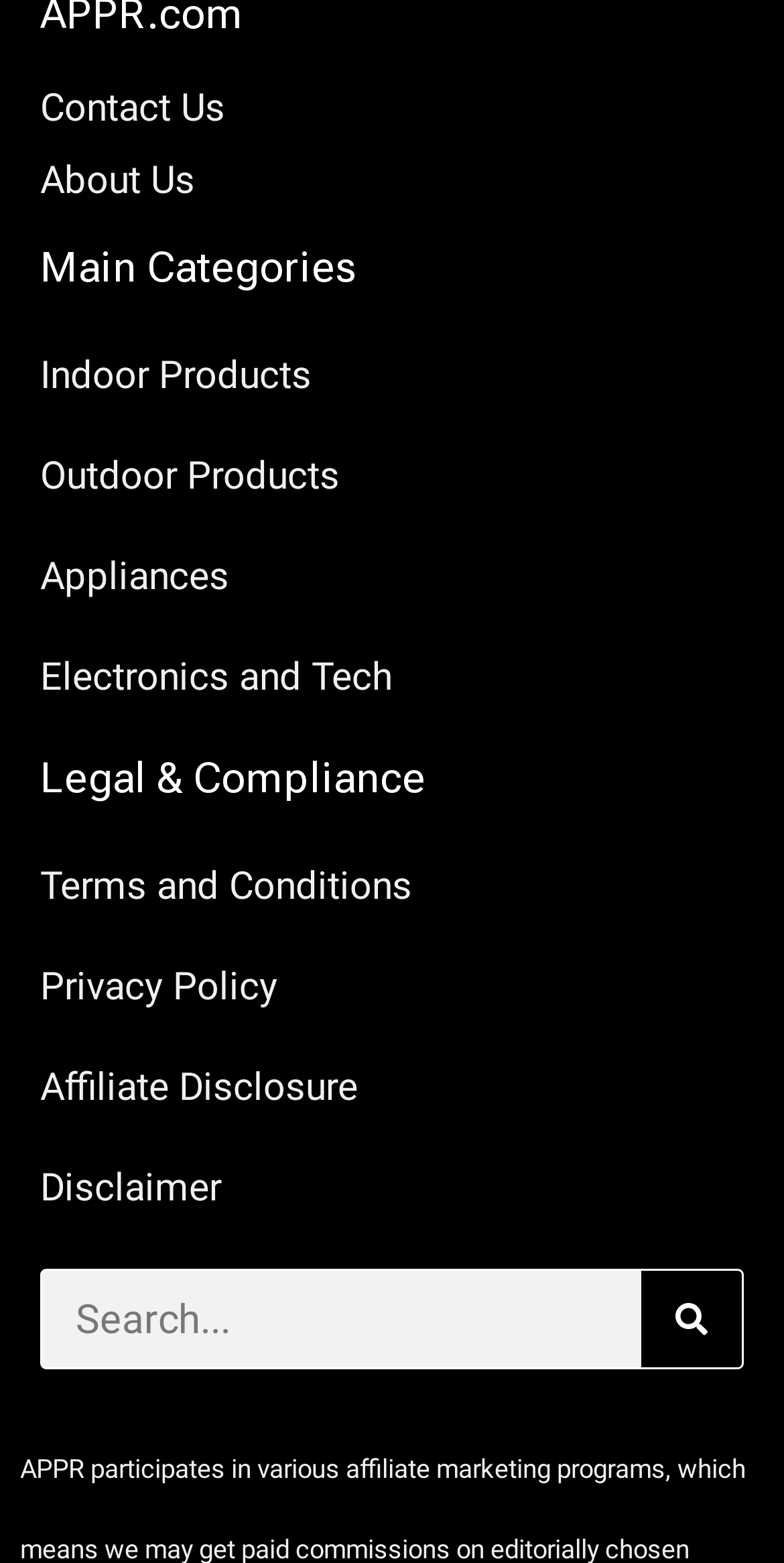What type of products are listed on this webpage?
Answer the question with a thorough and detailed explanation.

This webpage lists various types of products, including indoor products, outdoor products, appliances, and electronics and tech, as indicated by the links under the 'Main Categories' heading.